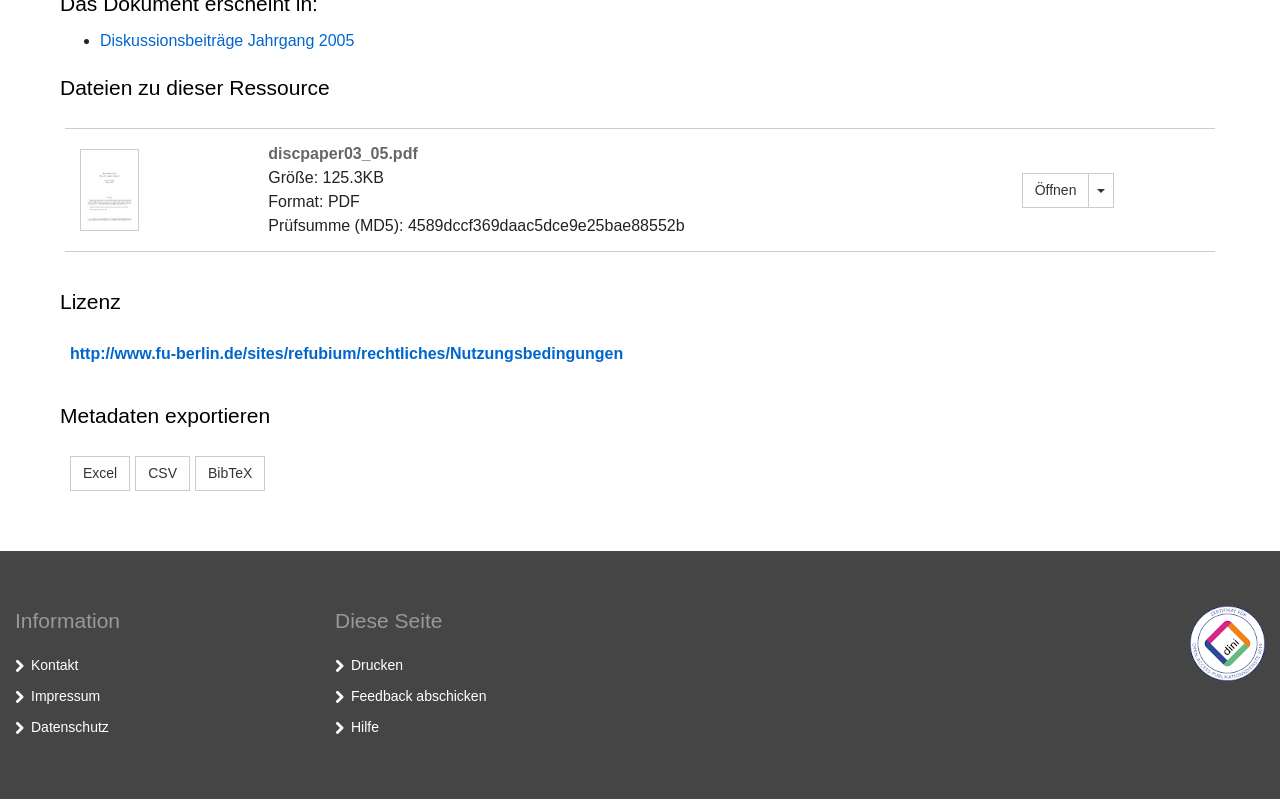Answer the following inquiry with a single word or phrase:
What is the format of the file?

PDF